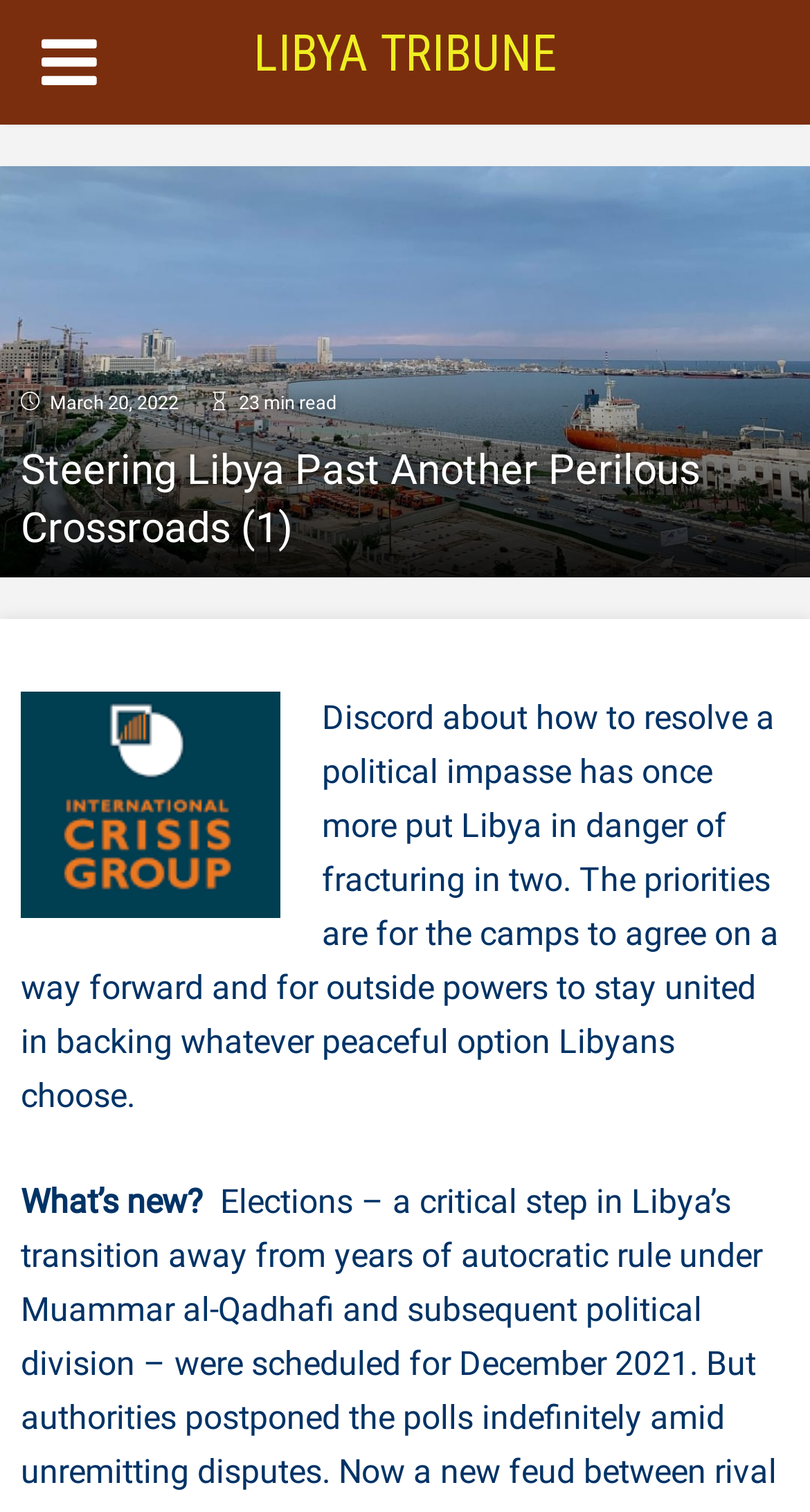Identify the main heading from the webpage and provide its text content.

Steering Libya Past Another Perilous Crossroads (1)